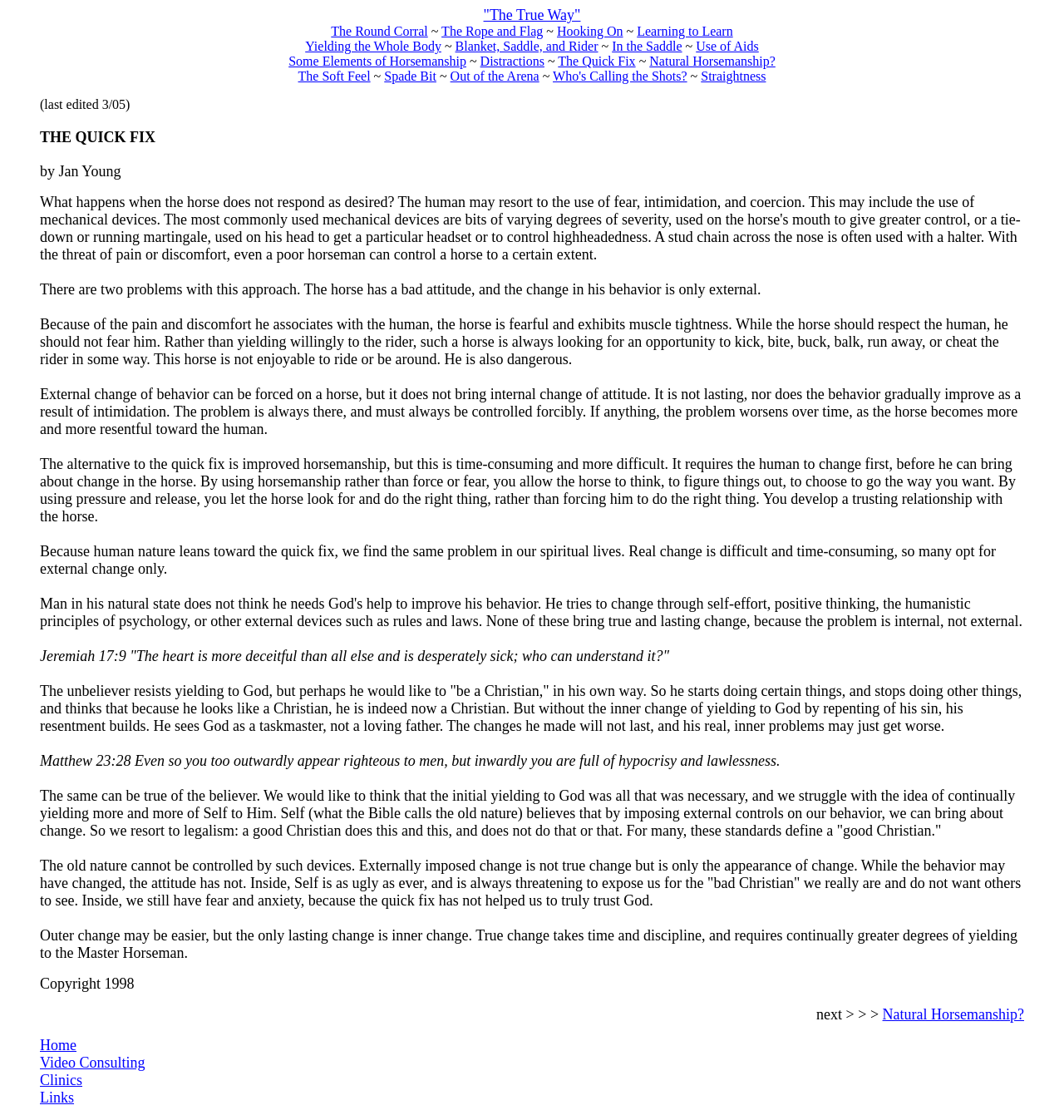Provide the bounding box coordinates for the specified HTML element described in this description: "In the Saddle". The coordinates should be four float numbers ranging from 0 to 1, in the format [left, top, right, bottom].

[0.575, 0.035, 0.641, 0.048]